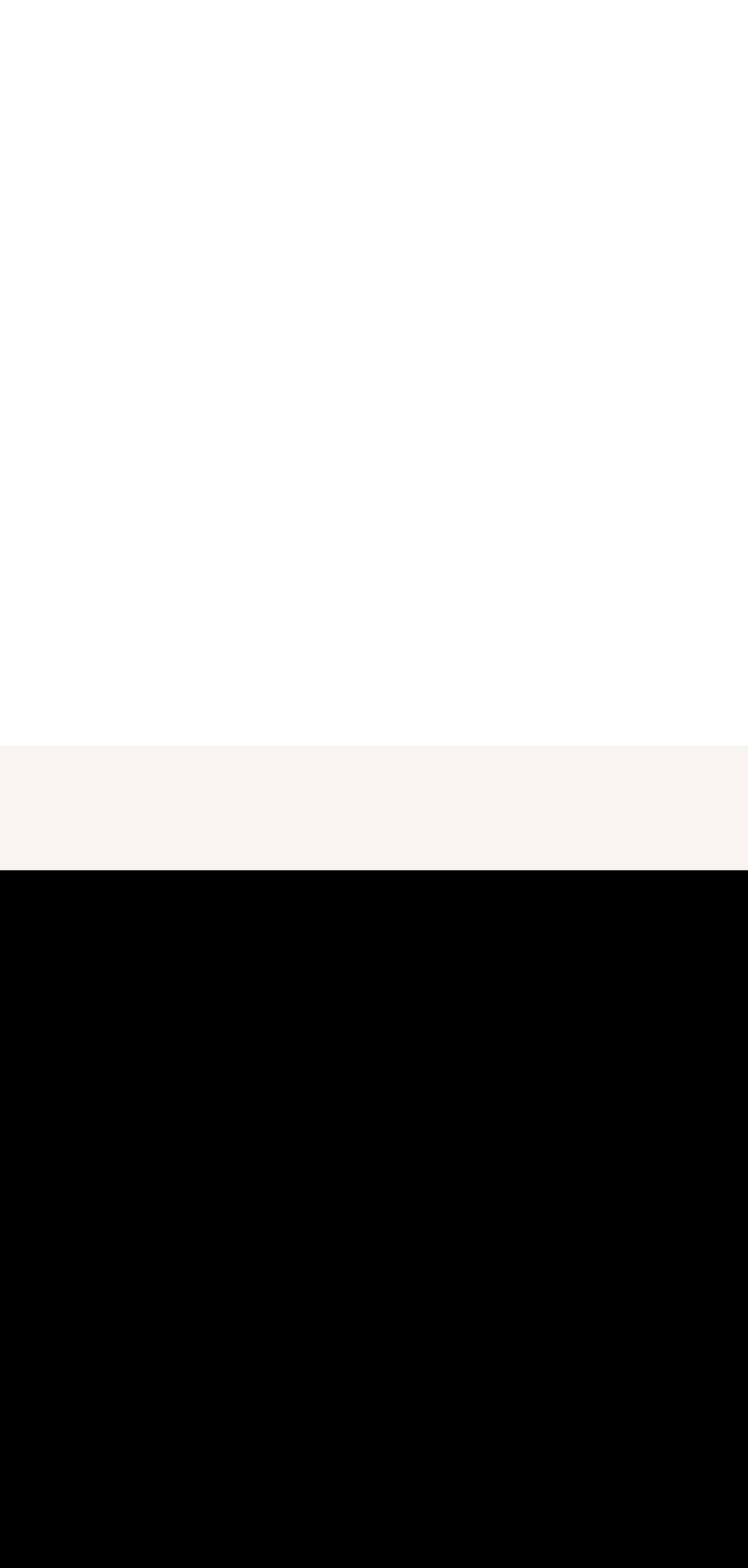How many social media links are there?
Kindly give a detailed and elaborate answer to the question.

I found two link elements with icons '' and '', which are likely social media links.